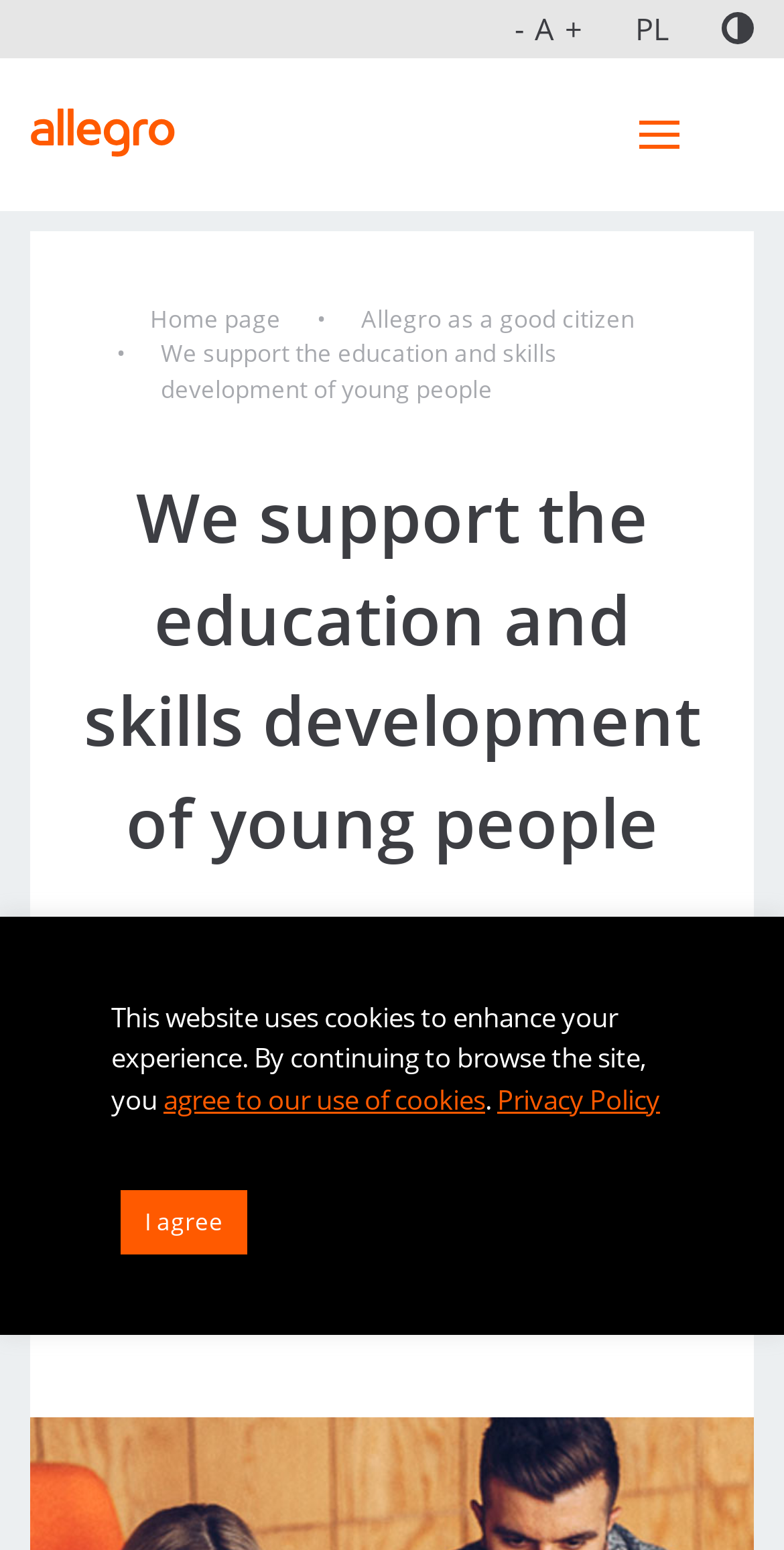Determine the bounding box coordinates for the area you should click to complete the following instruction: "Open menu".

[0.705, 0.076, 0.962, 0.097]